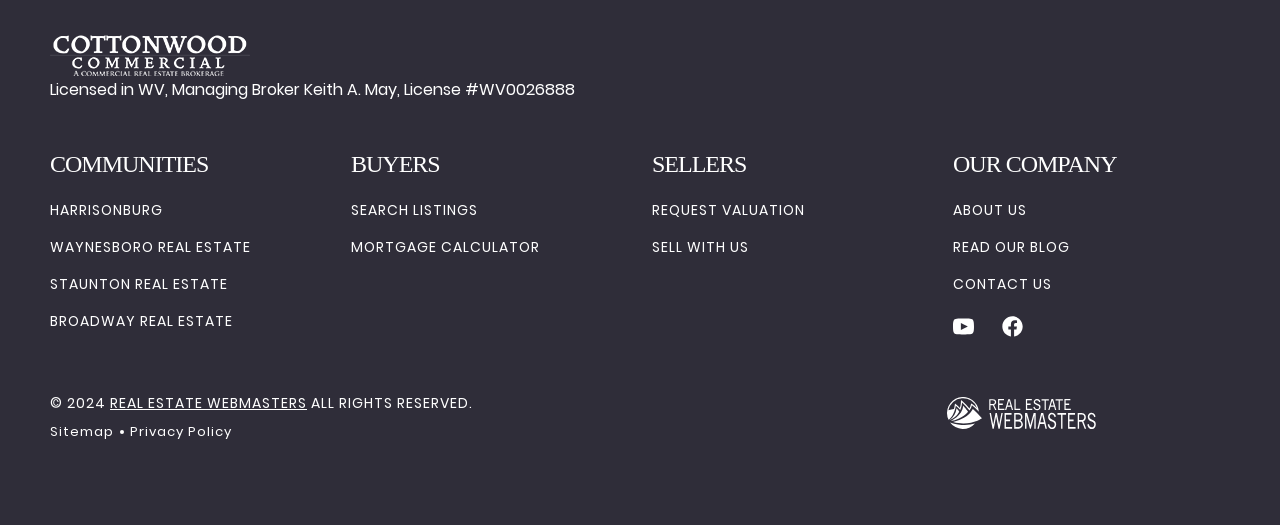Give a one-word or short phrase answer to the question: 
What social media platforms can you follow this company on?

Youtube and Facebook